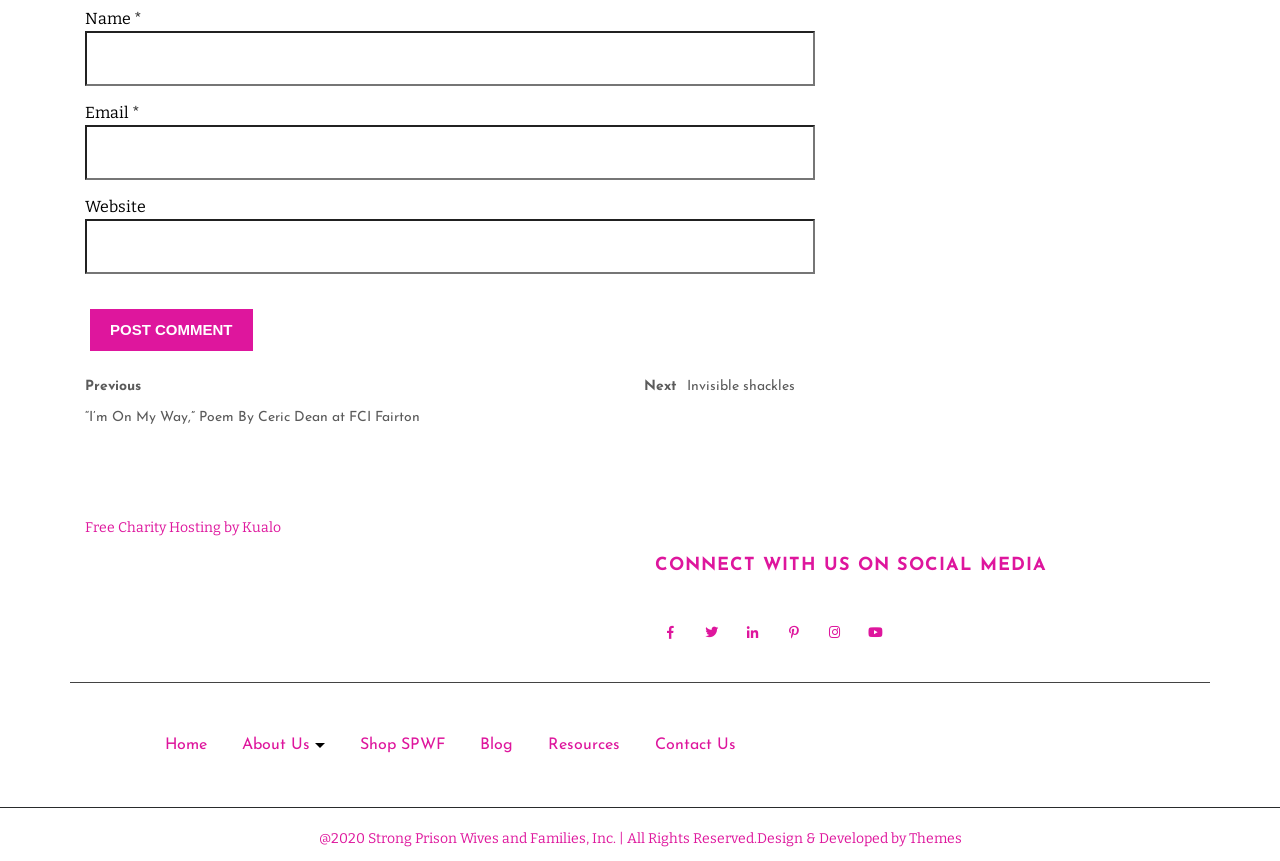What social media platforms are linked?
Deliver a detailed and extensive answer to the question.

The webpage has links to social media platforms, represented by icons, including Facebook, Twitter, Instagram, YouTube, and others, indicating that the webpage is connected to multiple social media platforms.